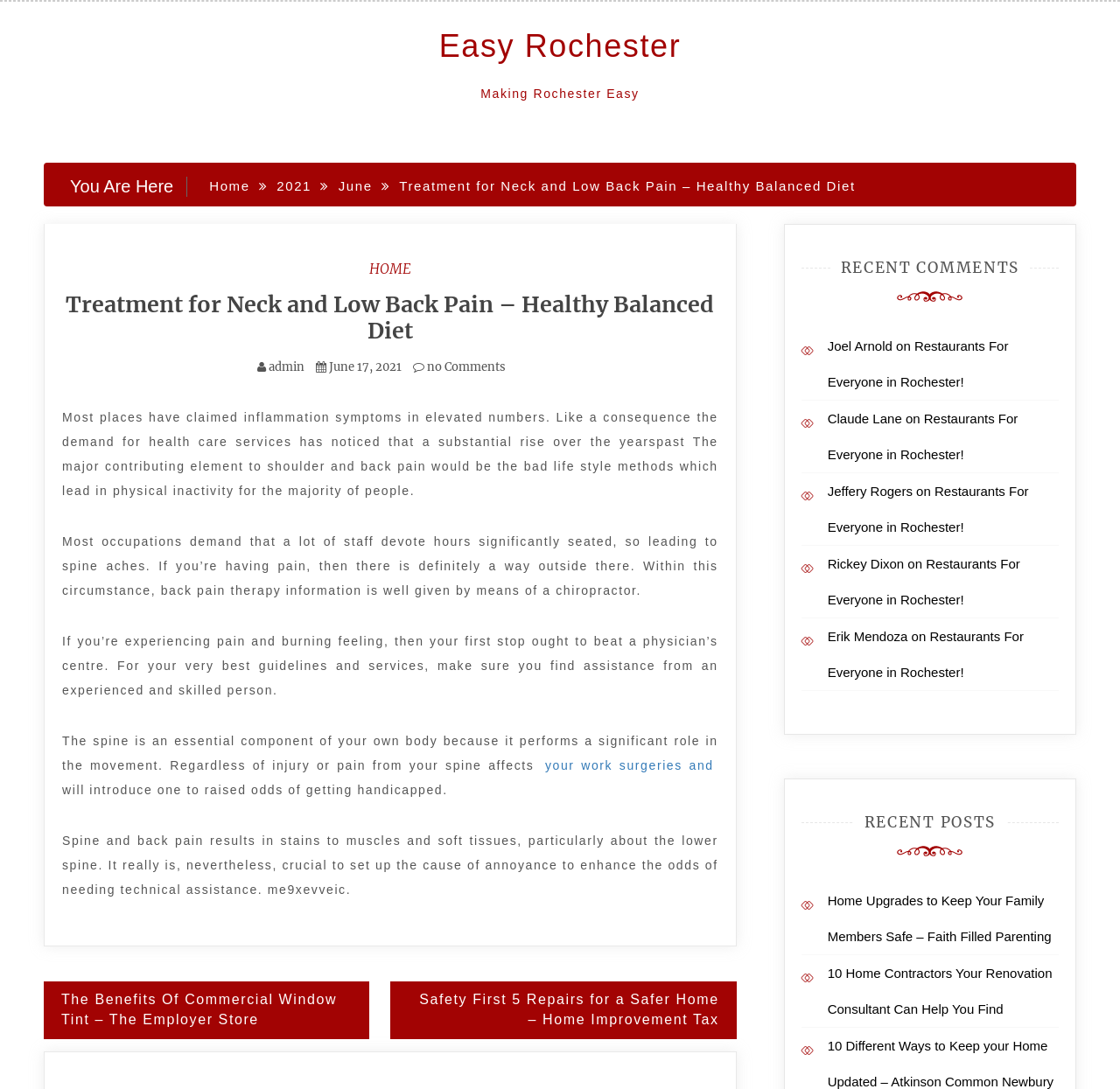Find the bounding box coordinates of the clickable area required to complete the following action: "Schedule an appointment".

None